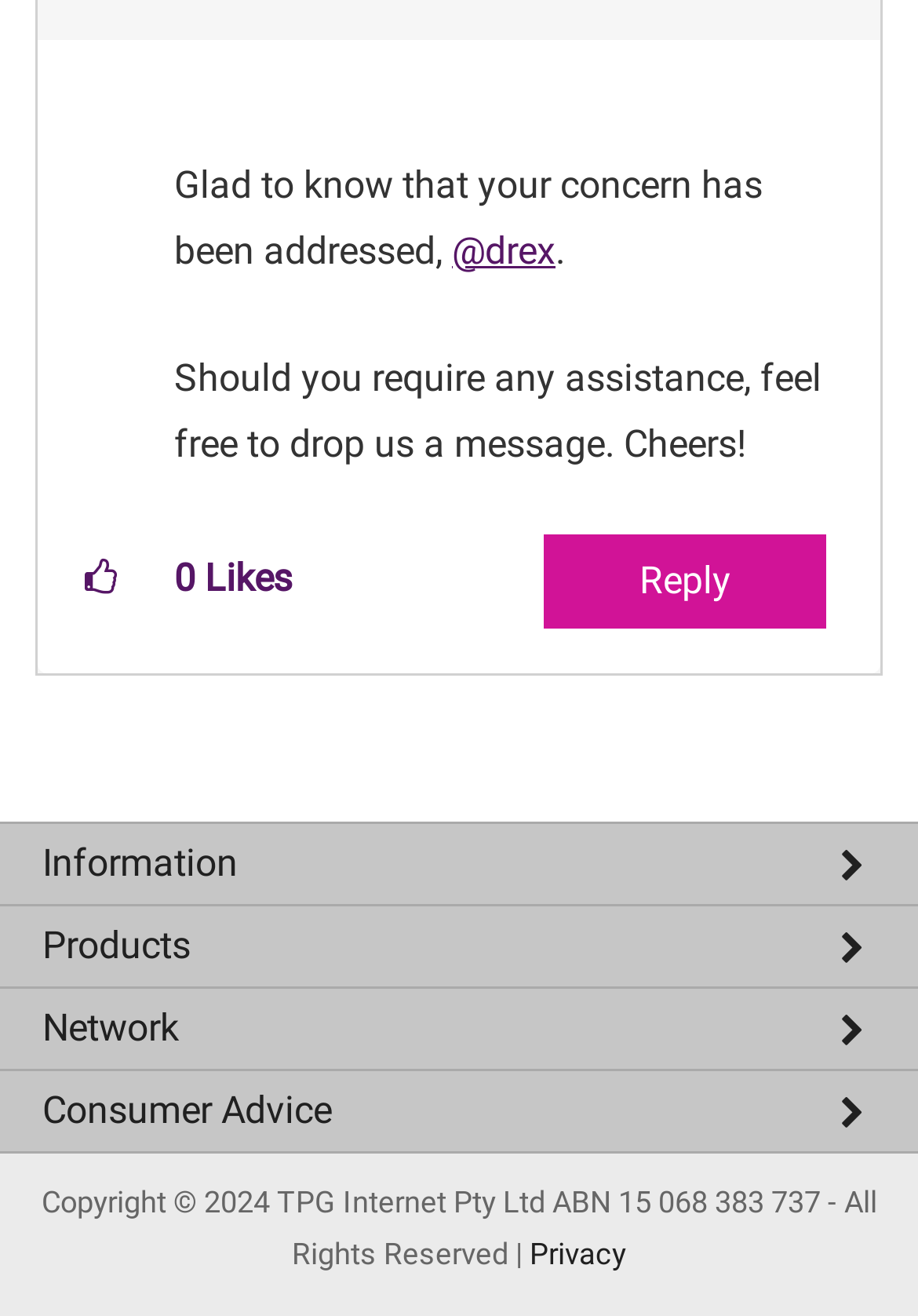Determine the bounding box coordinates of the element's region needed to click to follow the instruction: "Learn about TPG". Provide these coordinates as four float numbers between 0 and 1, formatted as [left, top, right, bottom].

[0.0, 0.689, 1.0, 0.746]